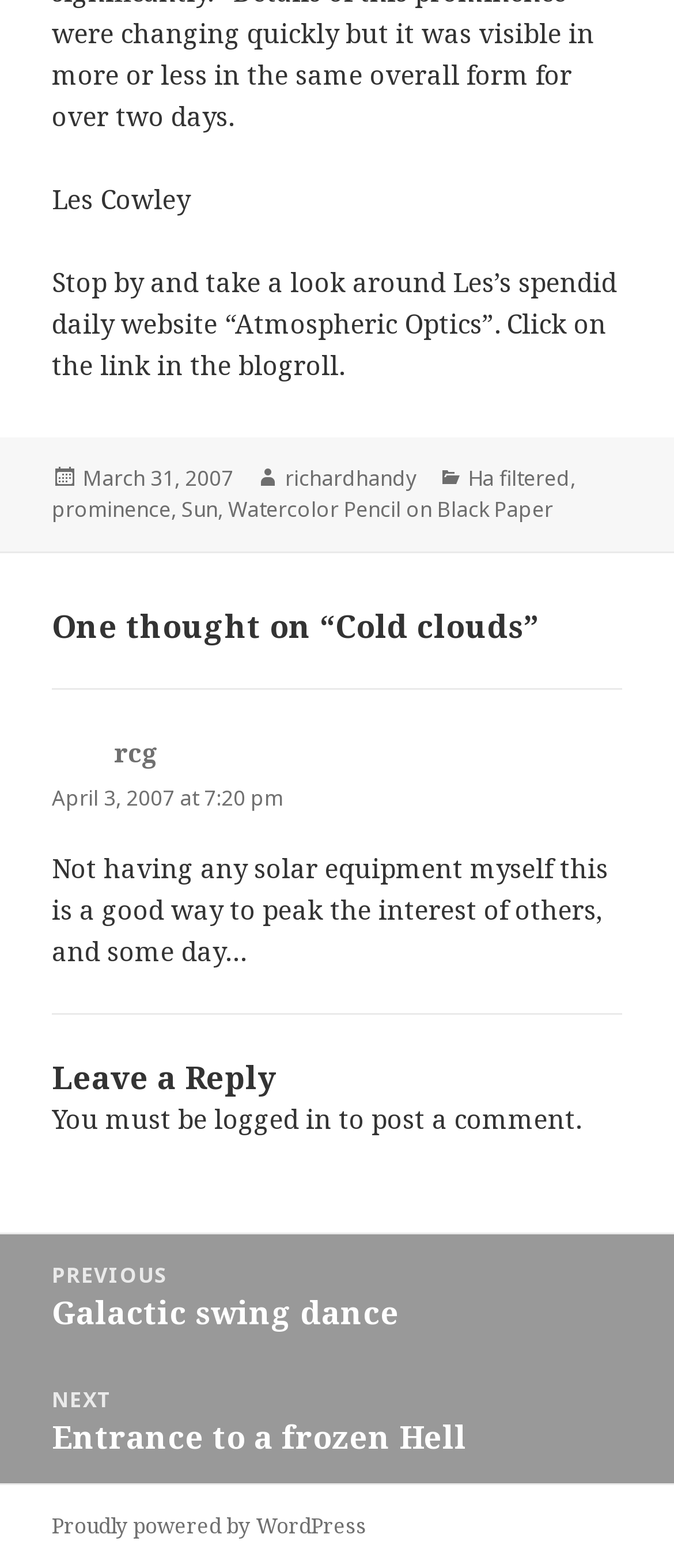Locate the bounding box coordinates of the clickable area to execute the instruction: "Click on the link to Atmospheric Optics". Provide the coordinates as four float numbers between 0 and 1, represented as [left, top, right, bottom].

[0.077, 0.169, 0.915, 0.244]